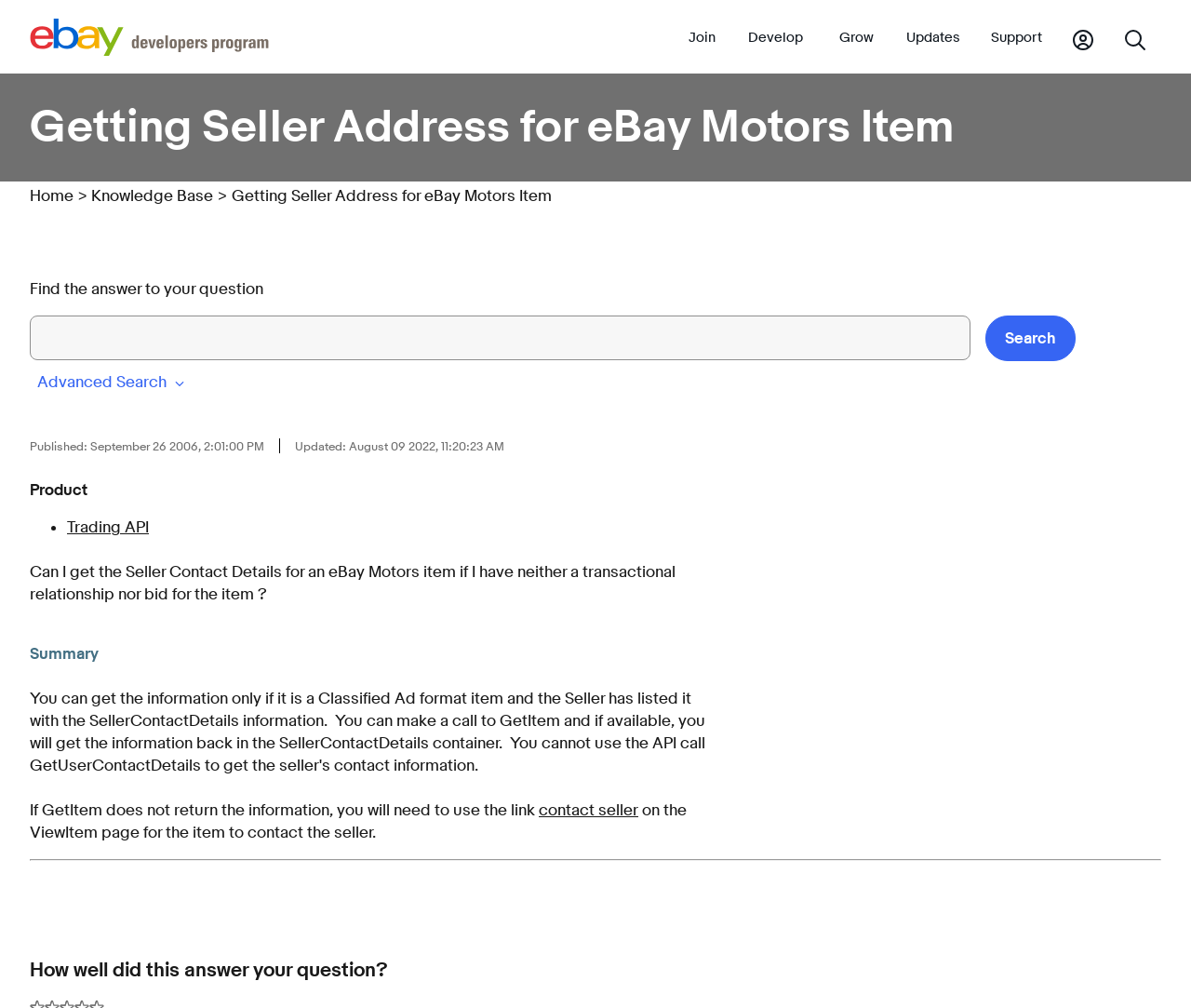Please specify the coordinates of the bounding box for the element that should be clicked to carry out this instruction: "Click on the 'Trading API' link". The coordinates must be four float numbers between 0 and 1, formatted as [left, top, right, bottom].

[0.056, 0.513, 0.125, 0.533]